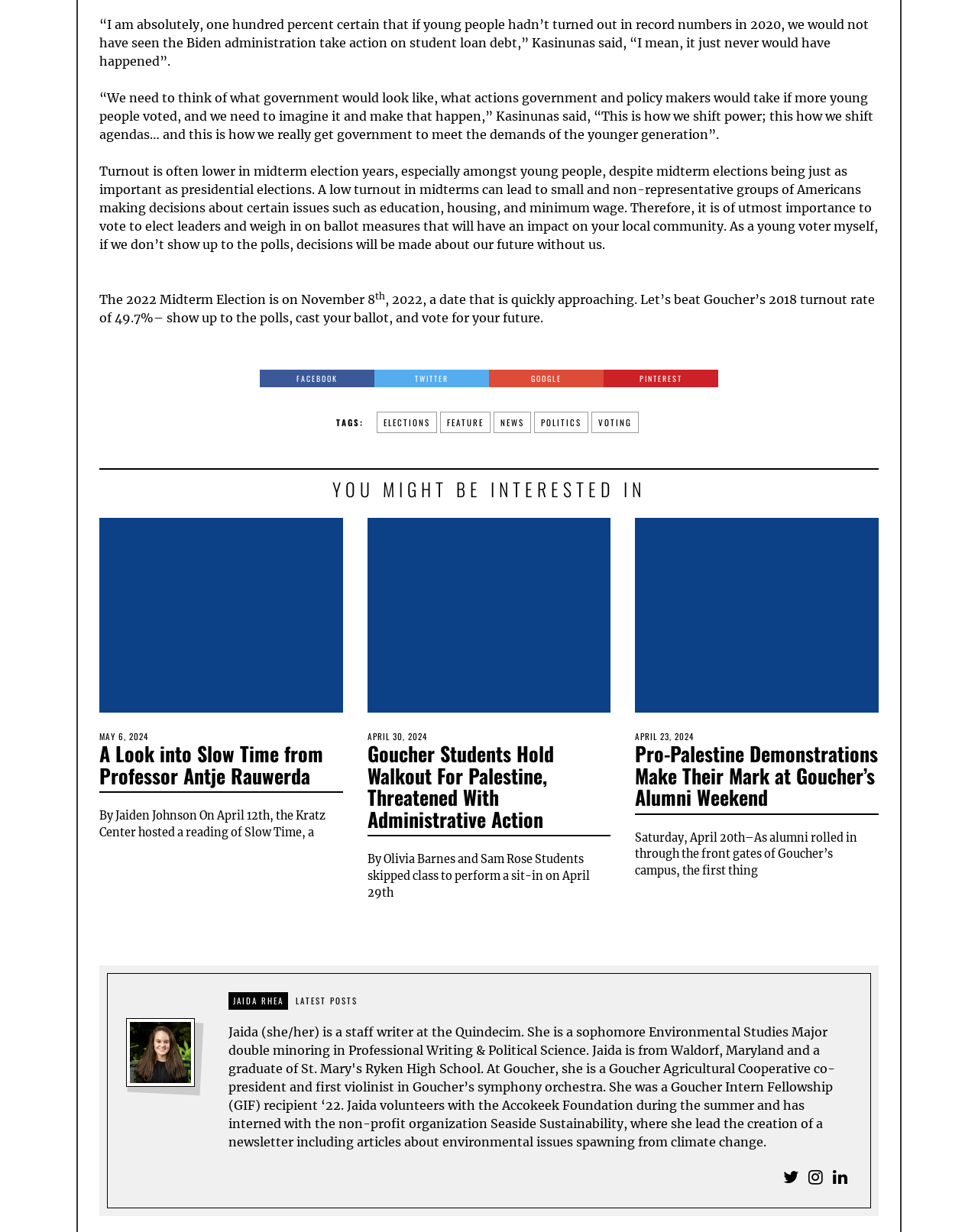Please specify the bounding box coordinates of the clickable region to carry out the following instruction: "Share on Pinterest". The coordinates should be four float numbers between 0 and 1, in the format [left, top, right, bottom].

[0.617, 0.3, 0.734, 0.314]